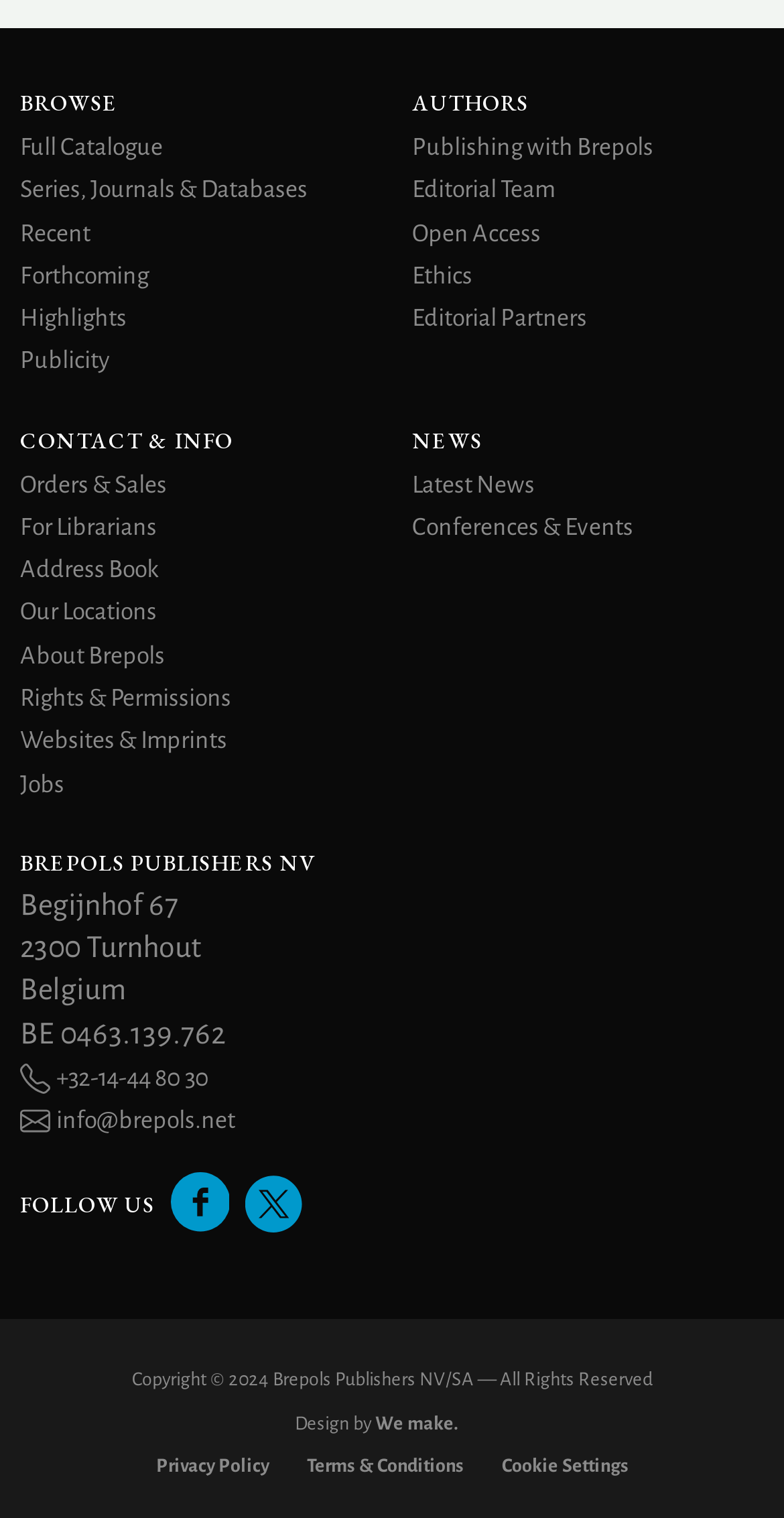Can you find the bounding box coordinates of the area I should click to execute the following instruction: "Get in touch with Brepols"?

[0.072, 0.702, 0.267, 0.719]